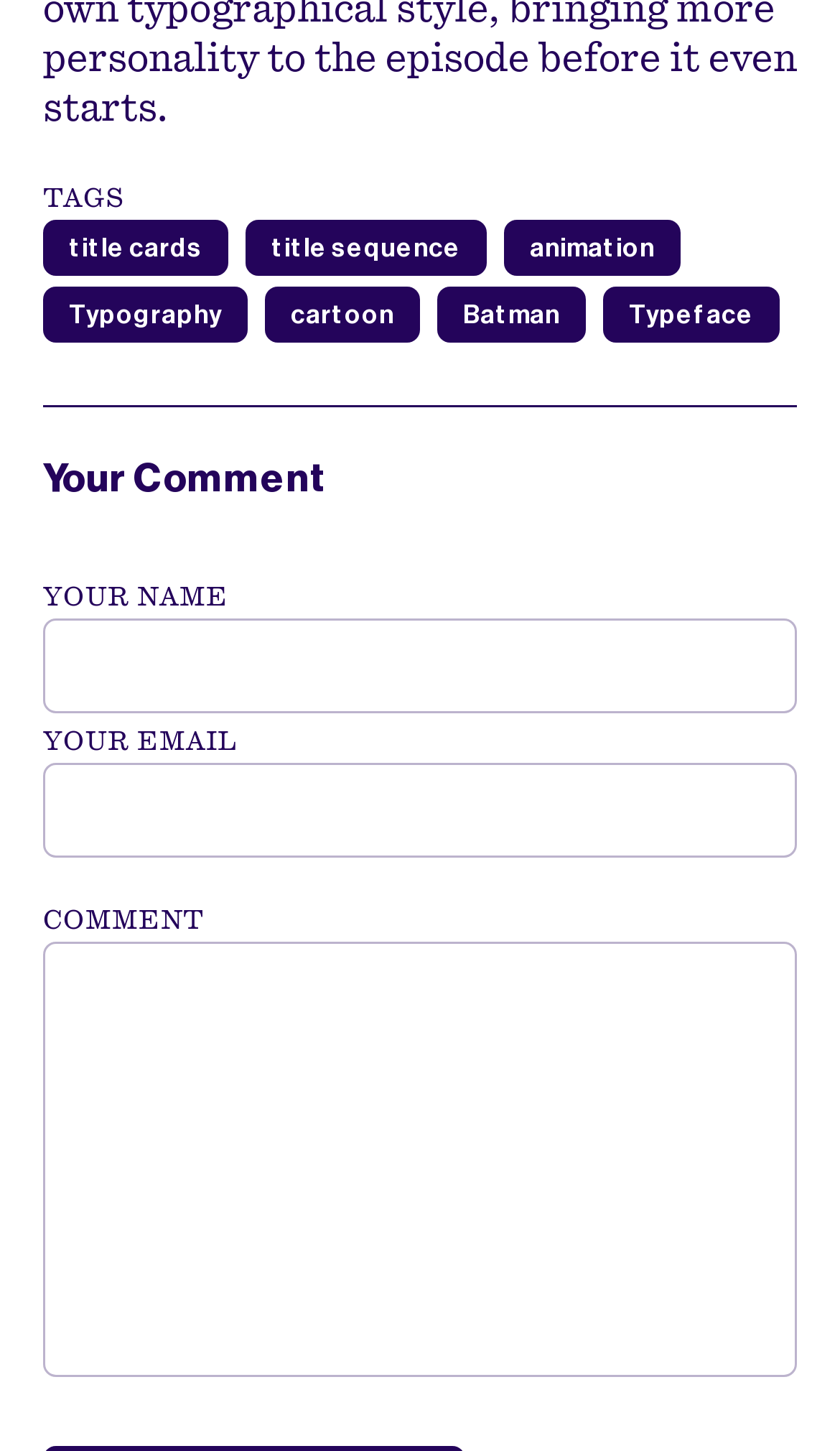Can you identify the bounding box coordinates of the clickable region needed to carry out this instruction: 'click on title cards'? The coordinates should be four float numbers within the range of 0 to 1, stated as [left, top, right, bottom].

[0.082, 0.16, 0.241, 0.181]